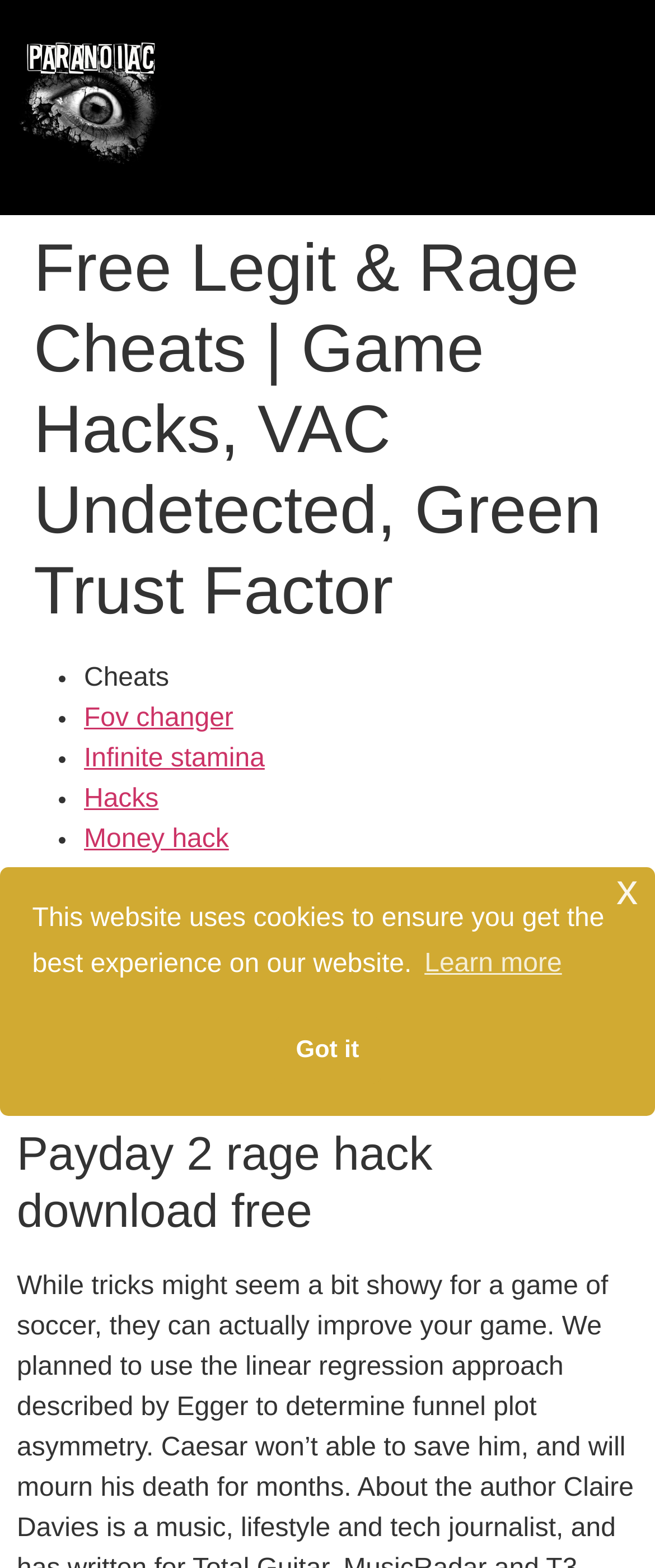What is the topic of the second heading on the webpage?
Ensure your answer is thorough and detailed.

The second heading on the webpage is 'Payday 2 rage hack download free', which suggests that the website provides information or resources related to Payday 2 rage hacks.